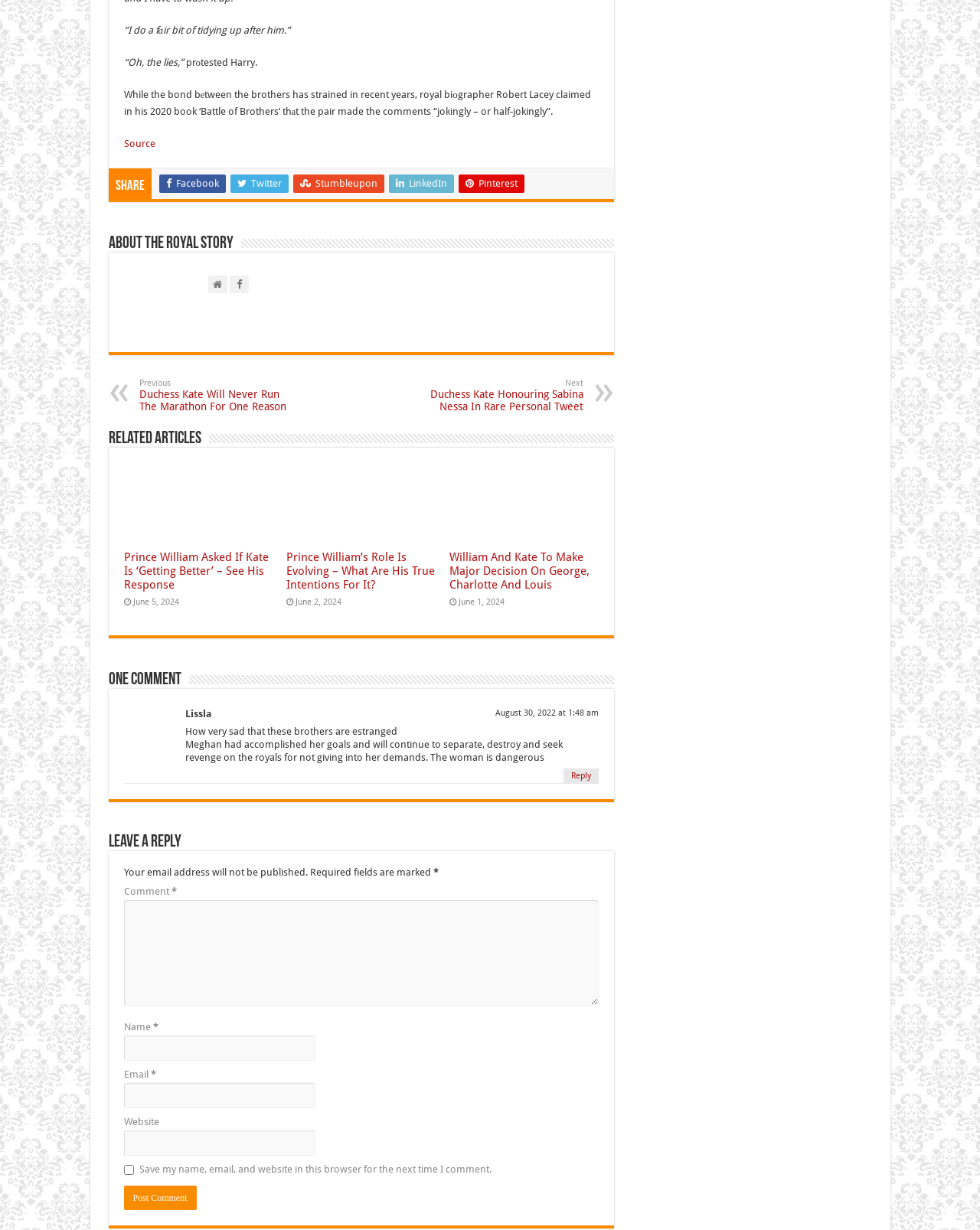Highlight the bounding box of the UI element that corresponds to this description: "Stumbleupon".

[0.299, 0.142, 0.392, 0.157]